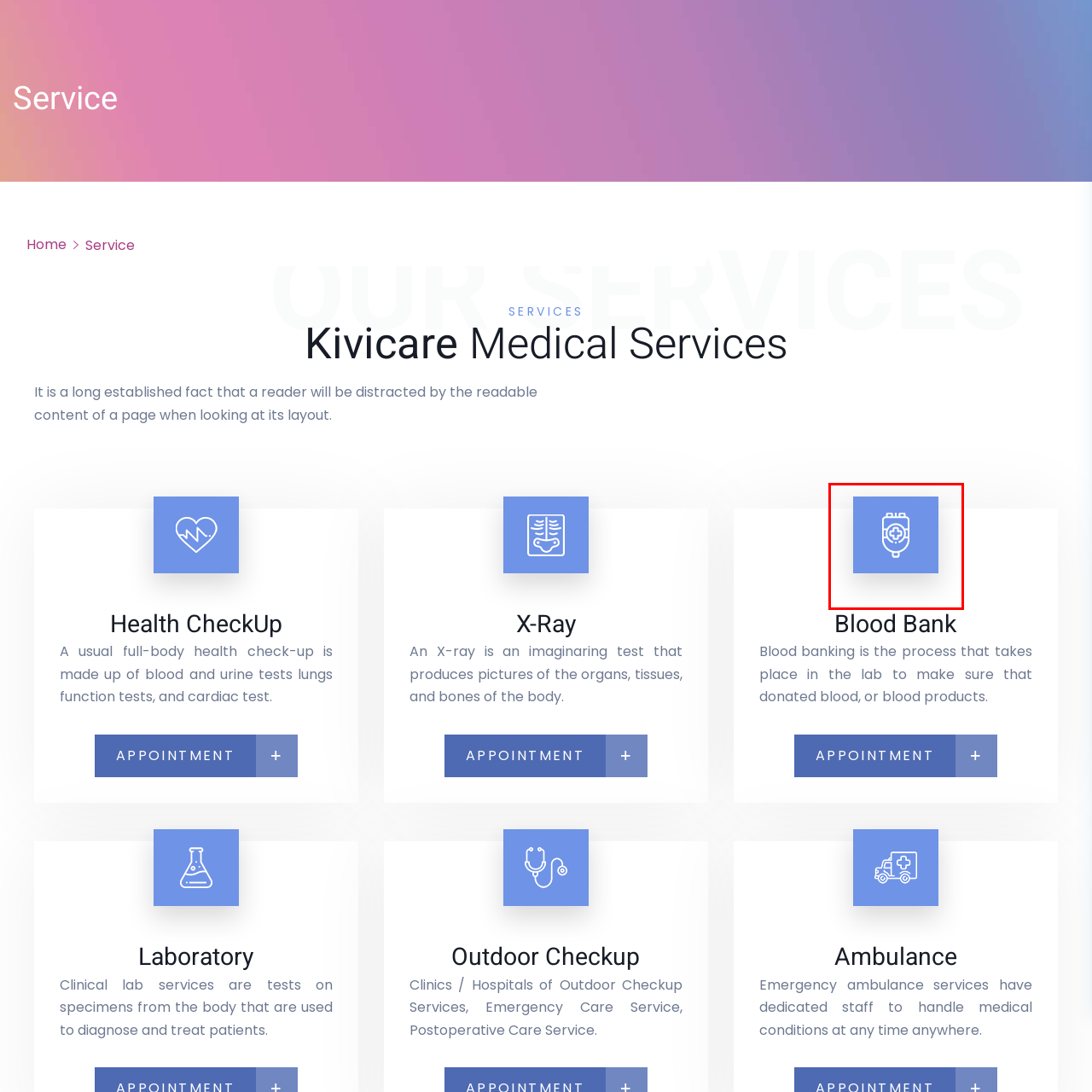Focus on the part of the image that is marked with a yellow outline and respond in detail to the following inquiry based on what you observe: 
What is the purpose of the 'Health CheckUp' service?

The 'Health CheckUp' service is associated with the icon and includes various tests such as blood and urine analysis, lung function assessments, and cardiac evaluations, highlighting its role in comprehensive health management, which means it is intended to provide a thorough and overall assessment of an individual's health.